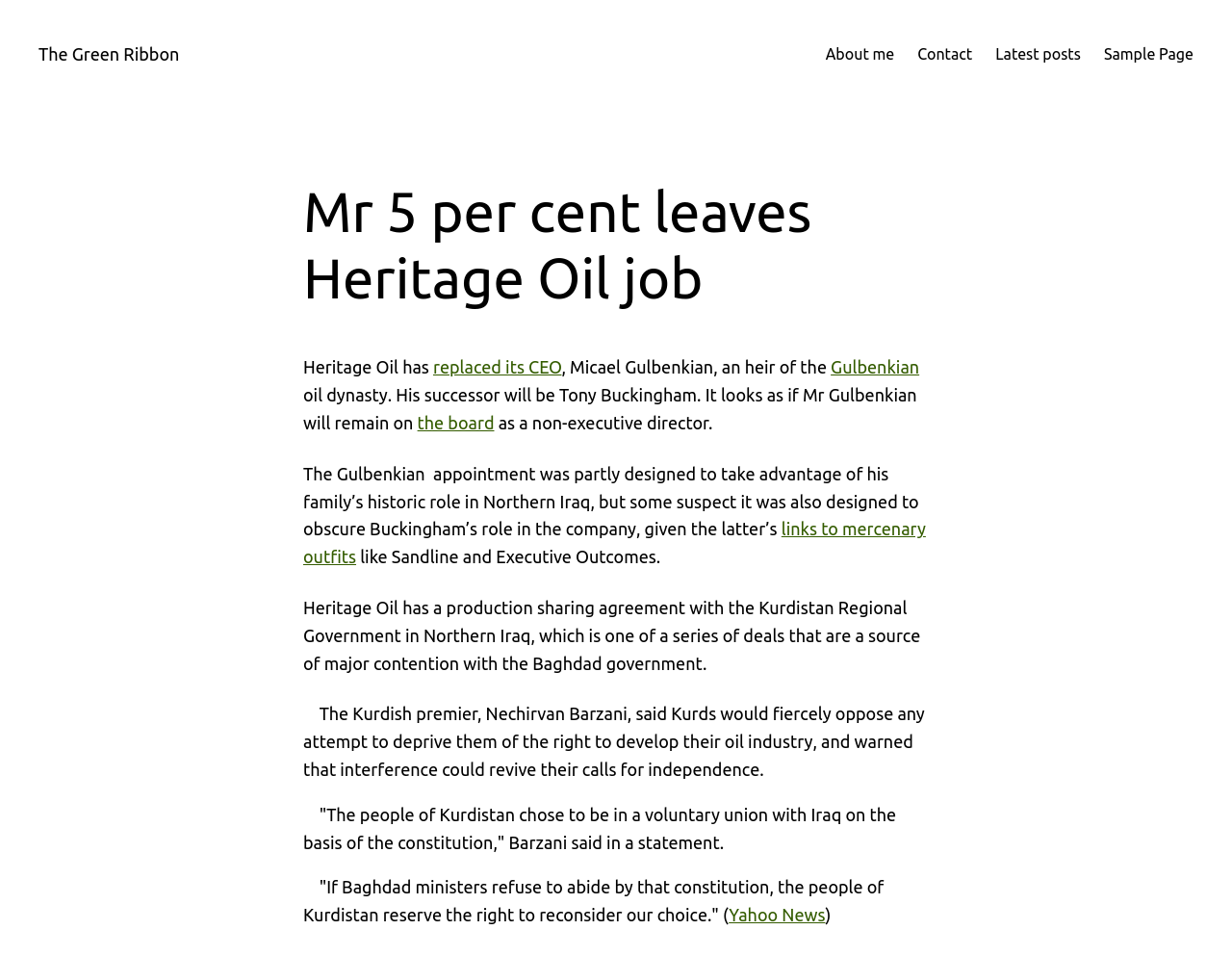Please reply to the following question using a single word or phrase: 
Who is the new CEO of Heritage Oil?

Tony Buckingham